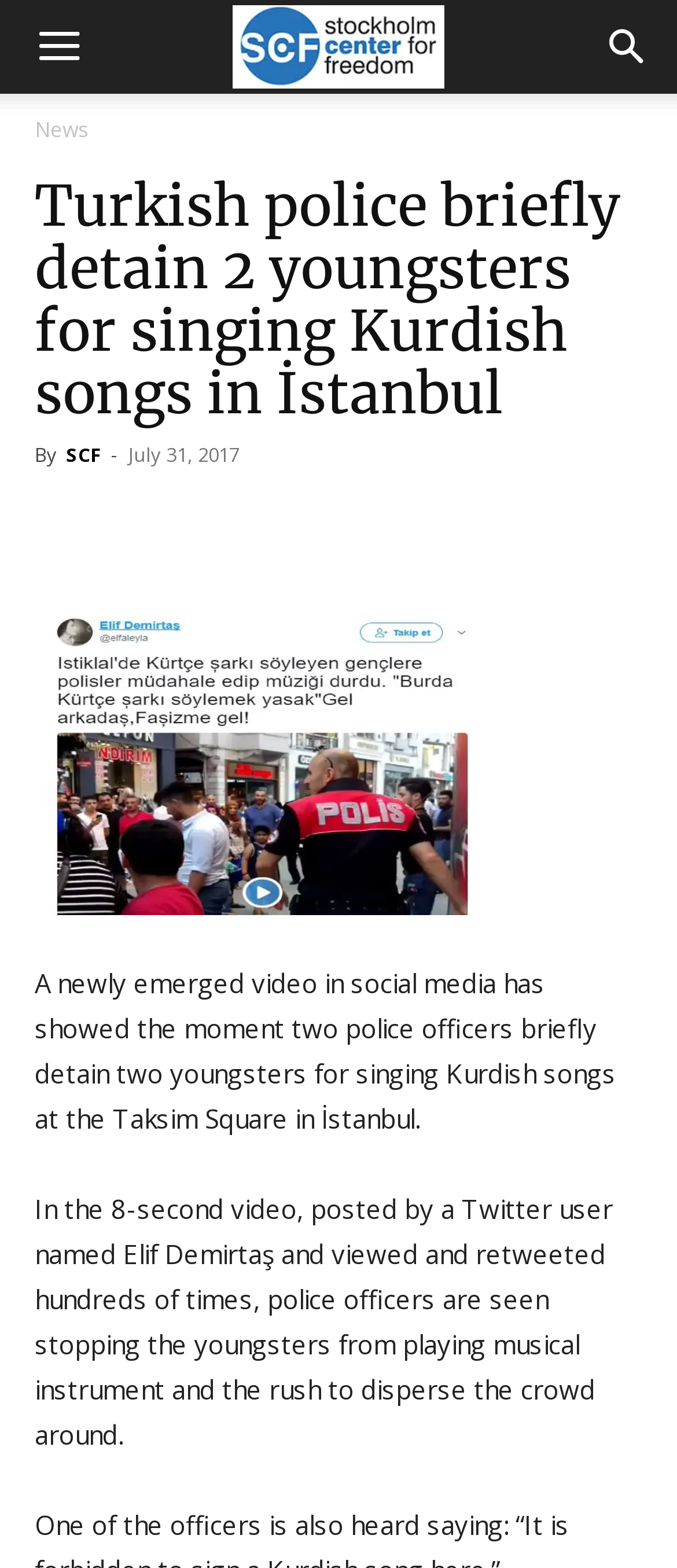Please answer the following question using a single word or phrase: 
How long is the video mentioned in the article?

8 seconds